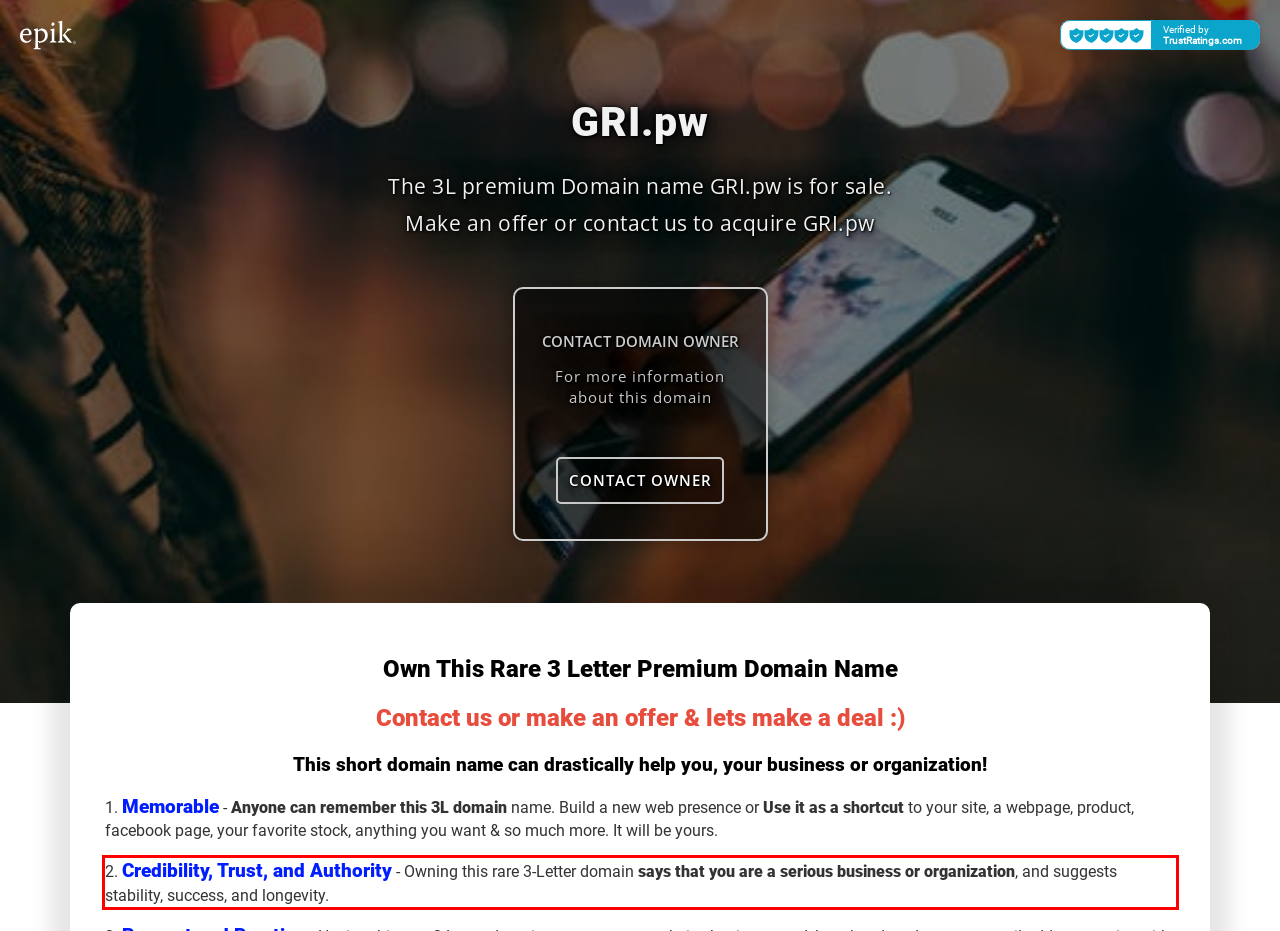The screenshot provided shows a webpage with a red bounding box. Apply OCR to the text within this red bounding box and provide the extracted content.

2. Credibility, Trust, and Authority - Owning this rare 3-Letter domain says that you are a serious business or organization, and suggests stability, success, and longevity.